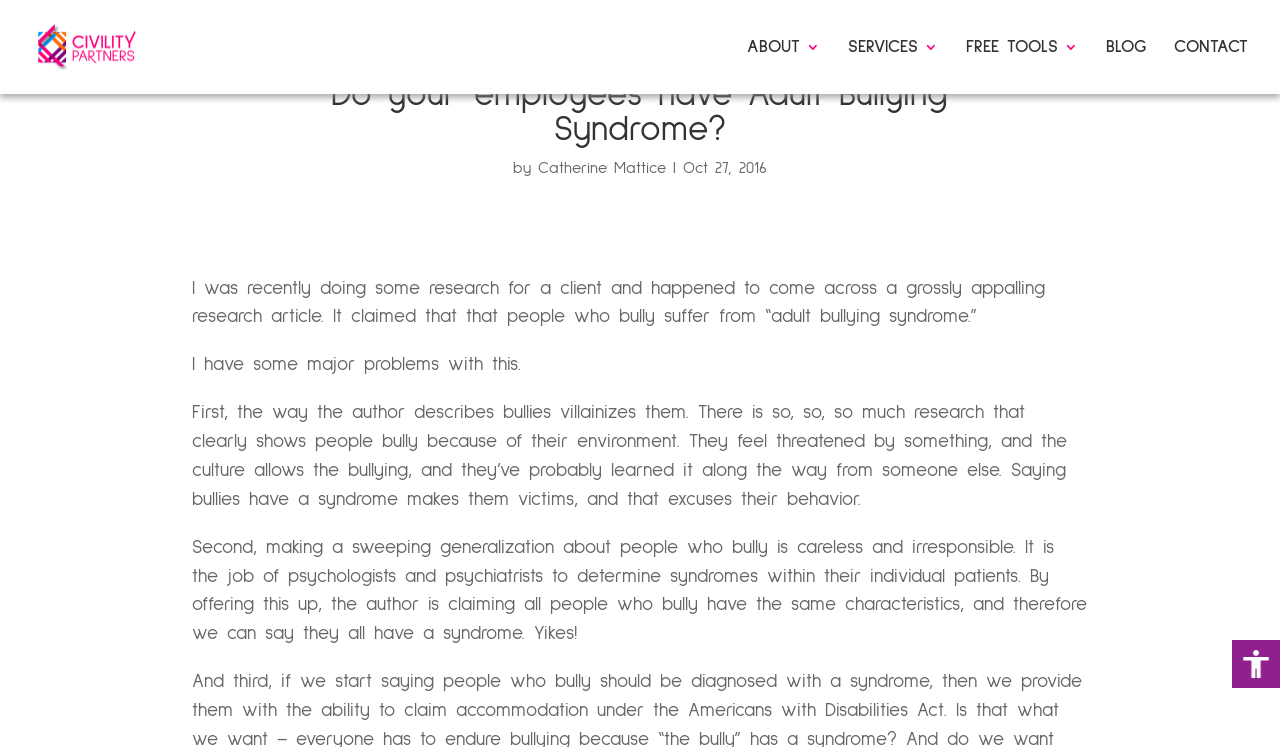Could you determine the bounding box coordinates of the clickable element to complete the instruction: "Click the 'Civility Partners' link"? Provide the coordinates as four float numbers between 0 and 1, i.e., [left, top, right, bottom].

[0.028, 0.053, 0.129, 0.072]